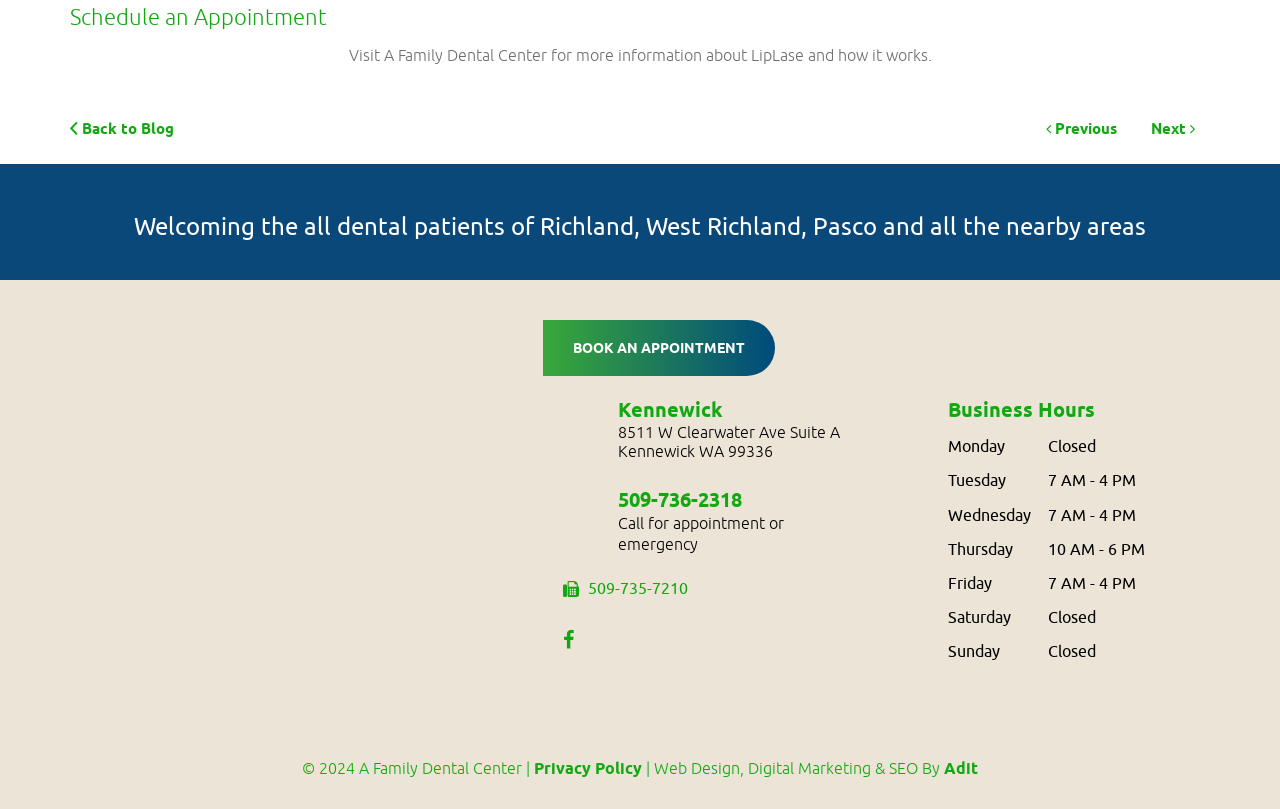What is the address of the dental center?
Please respond to the question with a detailed and informative answer.

The address of the dental center can be found in the link element '8511 W Clearwater Ave Suite A Kennewick WA 99336' which is located below the 'BOOK AN APPOINTMENT' button.